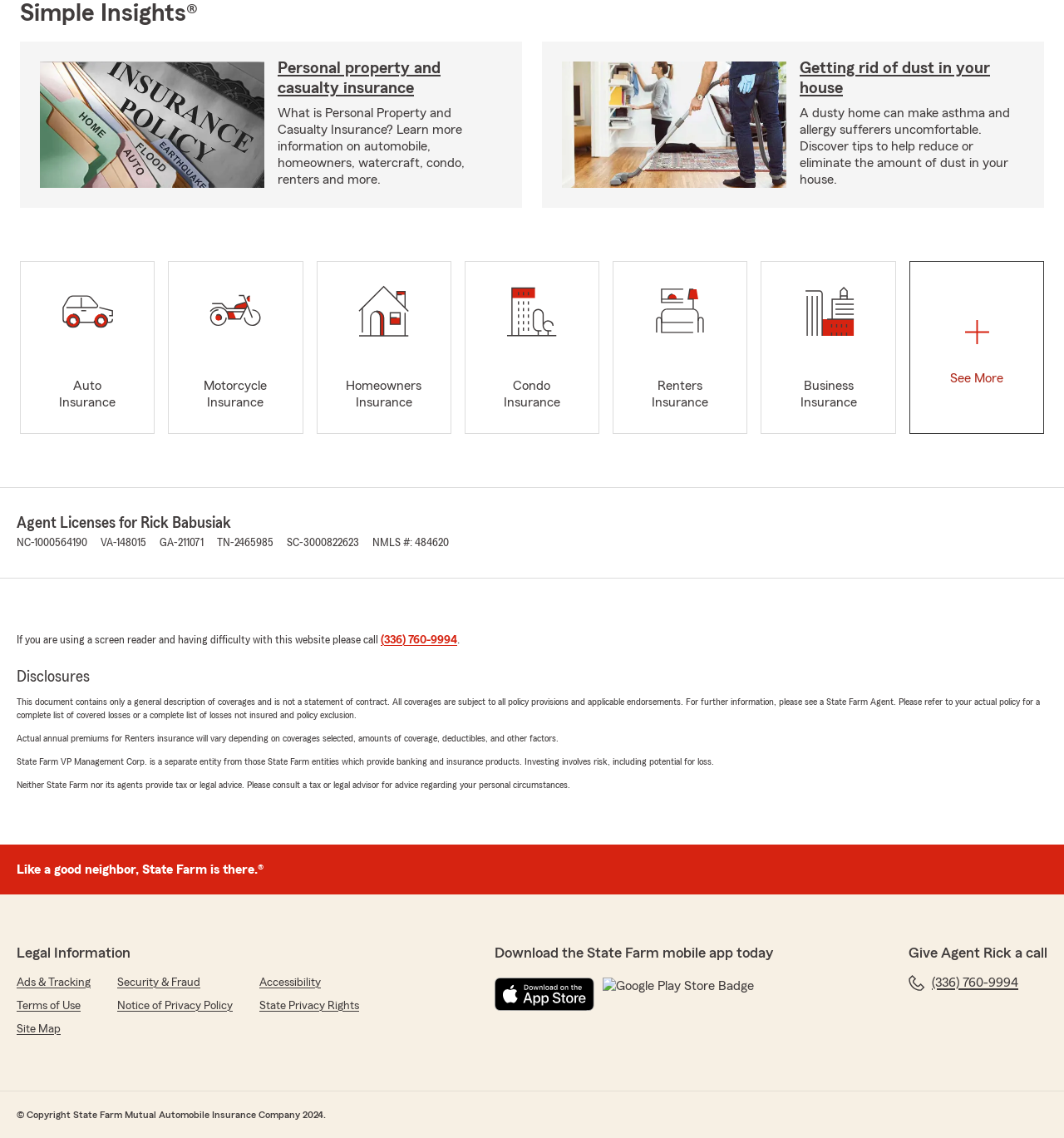Predict the bounding box coordinates of the area that should be clicked to accomplish the following instruction: "Call agent Rick". The bounding box coordinates should consist of four float numbers between 0 and 1, i.e., [left, top, right, bottom].

[0.854, 0.856, 0.957, 0.871]